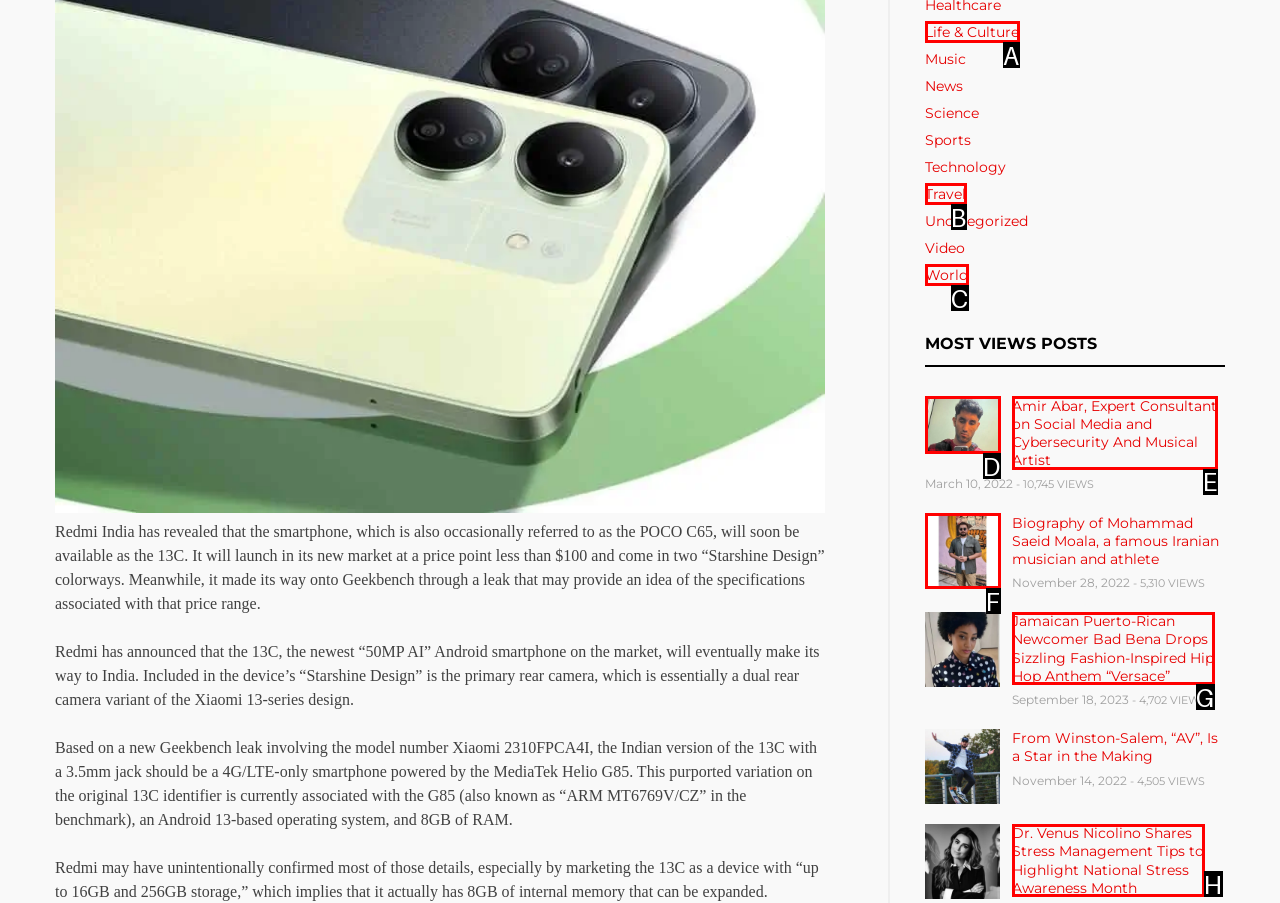Find the HTML element that matches the description: Life & Culture. Answer using the letter of the best match from the available choices.

A